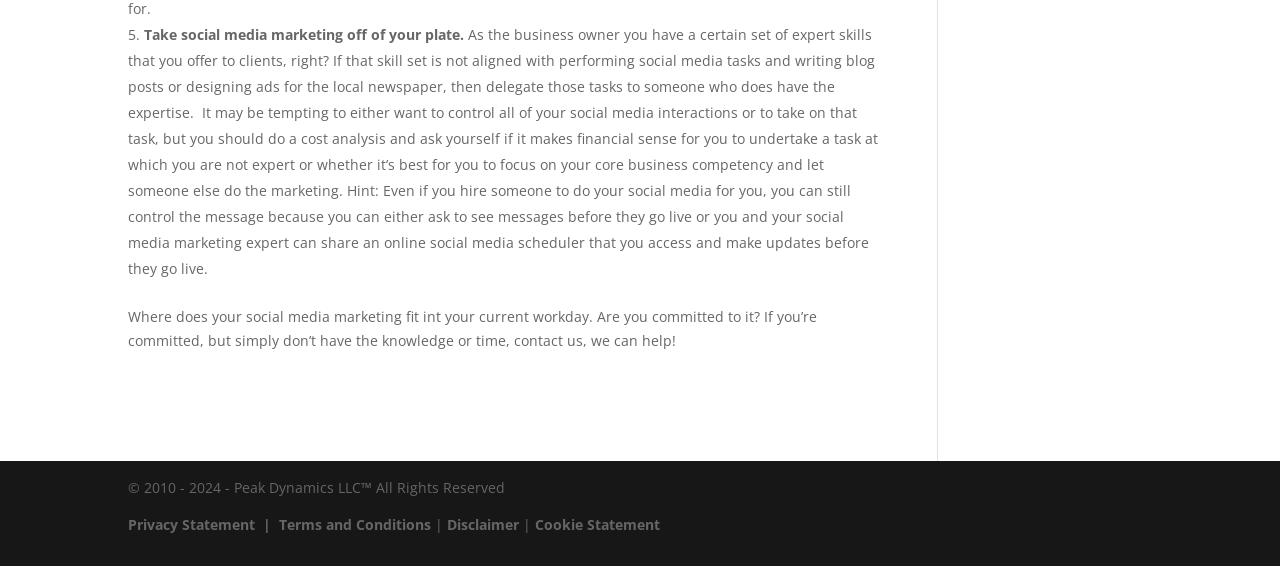What are the available links at the bottom of the webpage?
Give a thorough and detailed response to the question.

The available links at the bottom of the webpage are Privacy Statement, Terms and Conditions, Disclaimer, and Cookie Statement, which are likely related to the website's policies and legal information.